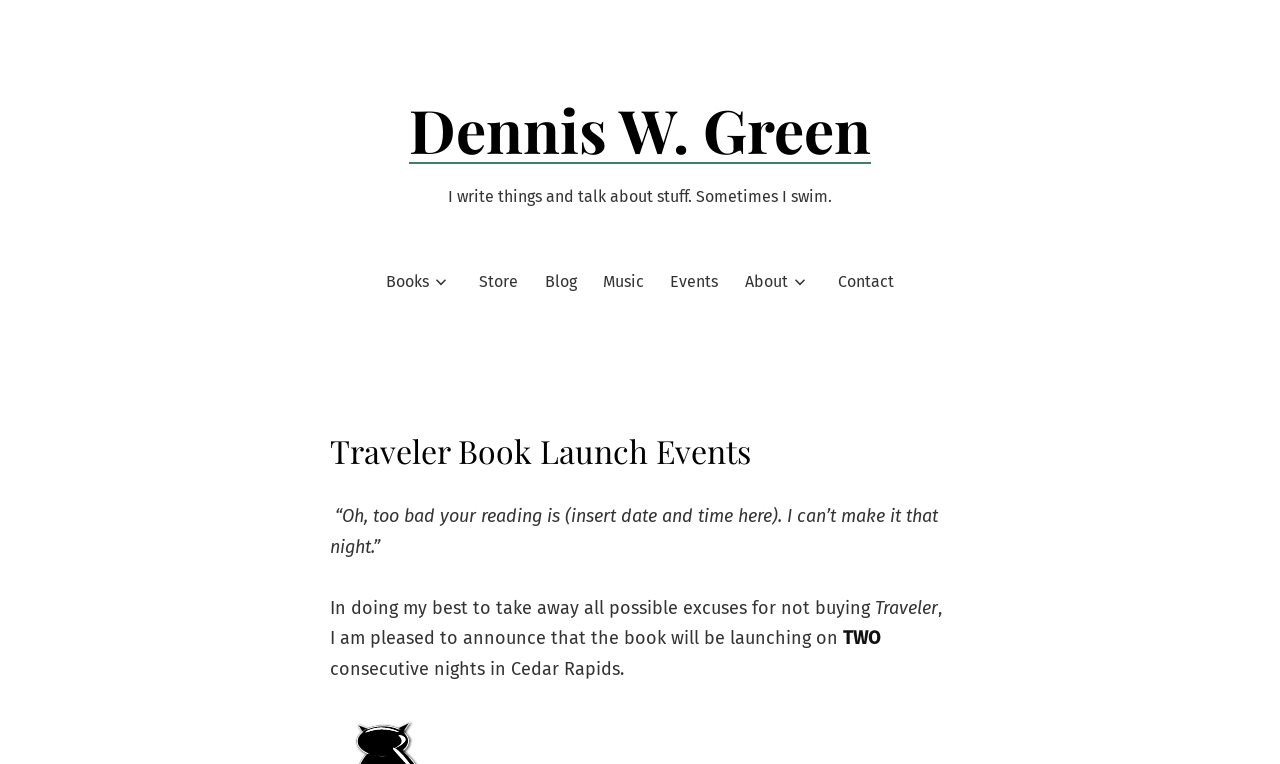Identify the bounding box coordinates of the region I need to click to complete this instruction: "Search for something".

None